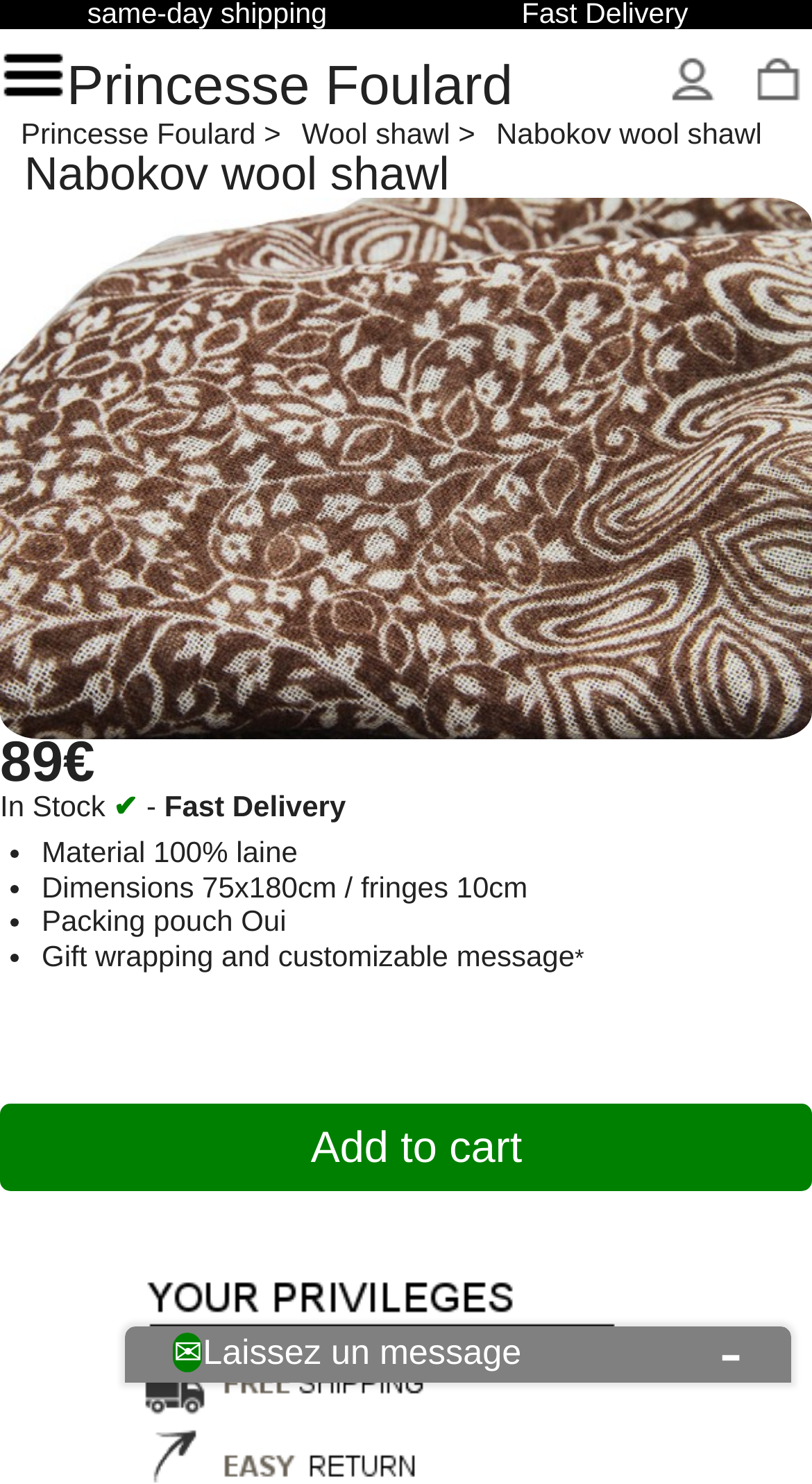Please identify the bounding box coordinates of the element I need to click to follow this instruction: "View the 'Châle d'ancien fleuri pour mariage' image".

[0.0, 0.133, 1.0, 0.498]